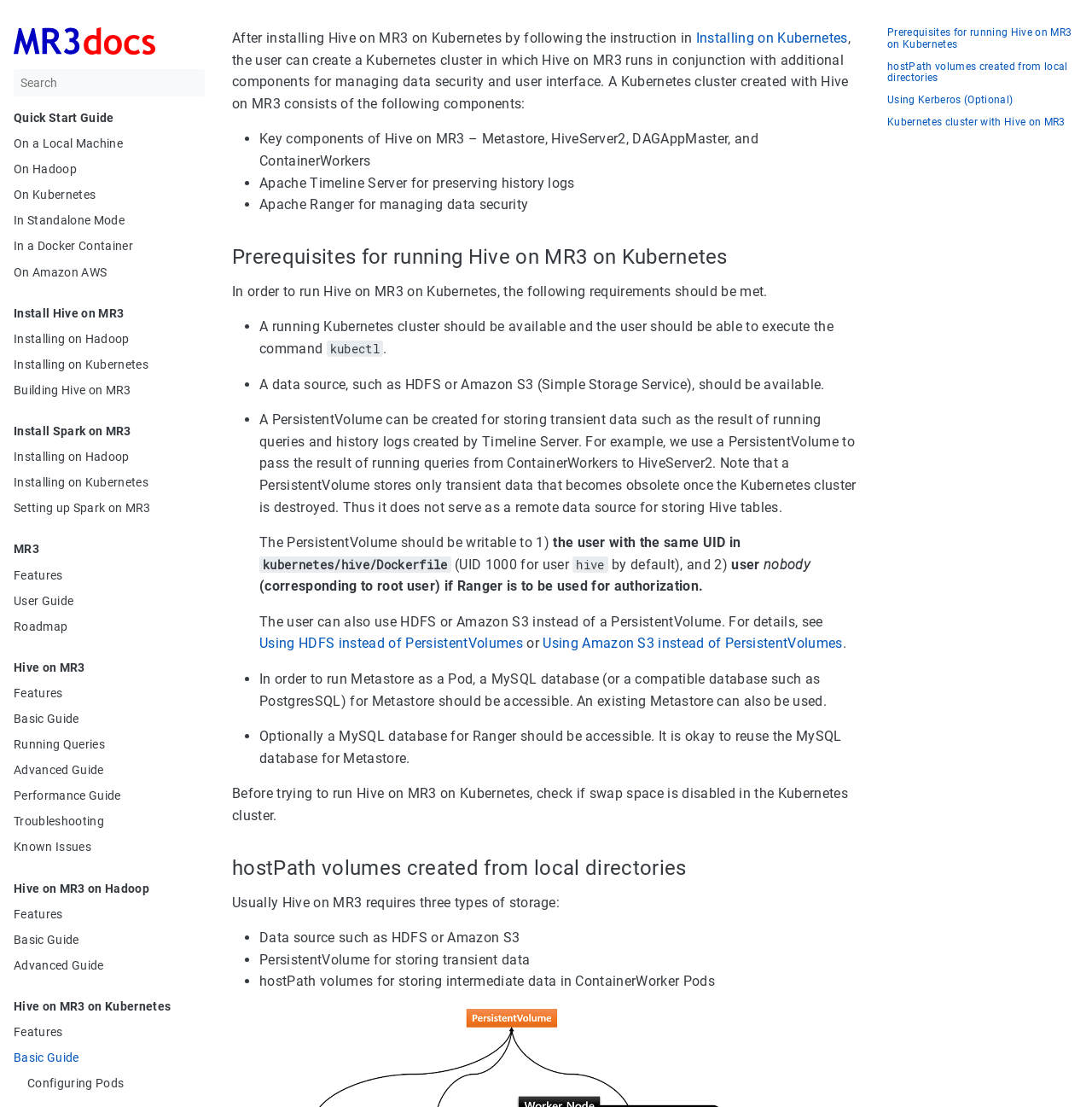Describe in detail what you see on the webpage.

This webpage is a guide for setting up and running Hive on MR3 on Kubernetes. At the top, there is a logo and a search bar. Below the logo, there are several links to different guides, including a quick start guide, installation guides for various platforms, and a user guide.

The main content of the page is divided into sections, each with a heading. The first section describes the prerequisites for running Hive on MR3 on Kubernetes, including a running Kubernetes cluster, a data source, and a PersistentVolume for storing transient data. This section also lists the requirements for the PersistentVolume, such as being writable to the user and having a specific UID.

The next section explains the components of a Kubernetes cluster created with Hive on MR3, including the Metastore, HiveServer2, DAGAppMaster, and ContainerWorkers, as well as Apache Timeline Server and Apache Ranger for managing data security.

Further down the page, there are more sections that provide additional information and guidelines for setting up and running Hive on MR3 on Kubernetes, including using HDFS or Amazon S3 instead of a PersistentVolume, and checking if swap space is disabled in the Kubernetes cluster.

Throughout the page, there are links to other guides and resources, such as a guide to using HDFS instead of PersistentVolumes and a guide to using Amazon S3 instead of PersistentVolumes. There are also several lists with bullet points that outline the requirements and components of a Kubernetes cluster created with Hive on MR3.